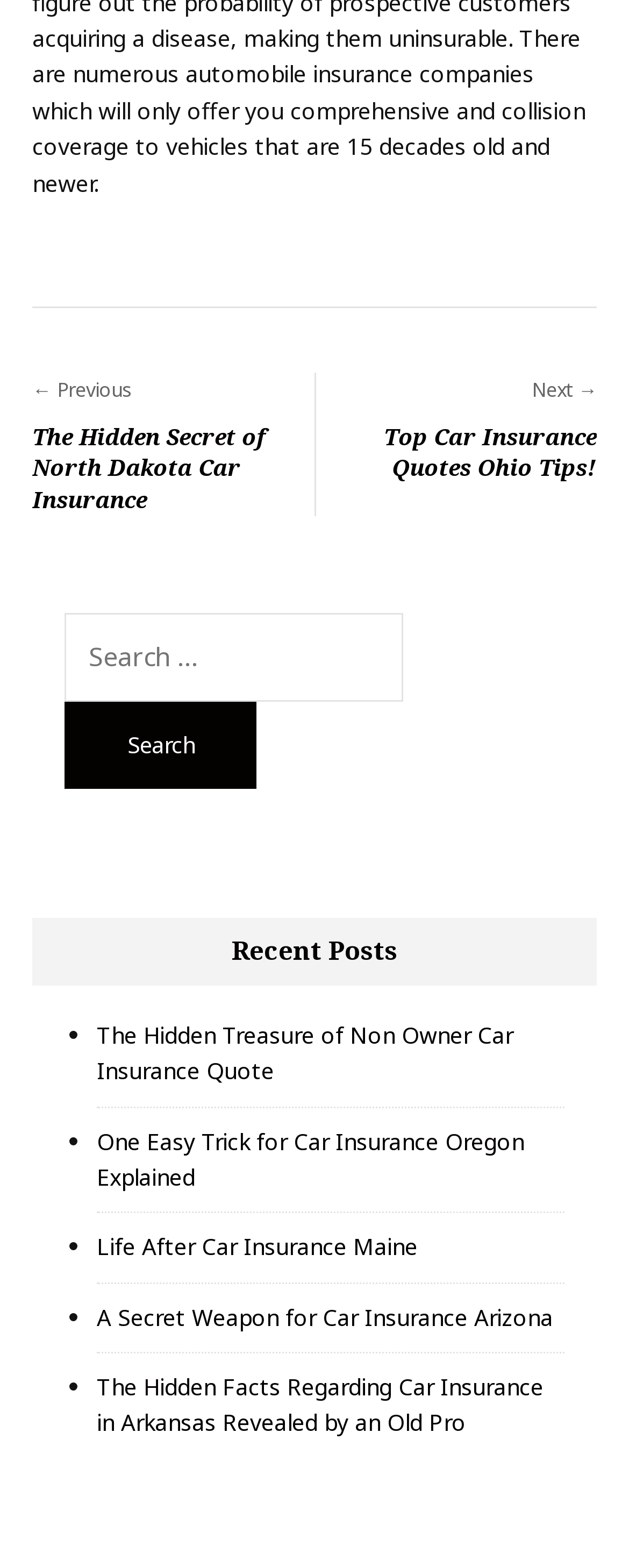Locate the bounding box of the UI element defined by this description: "Life After Car Insurance Maine". The coordinates should be given as four float numbers between 0 and 1, formatted as [left, top, right, bottom].

[0.154, 0.785, 0.664, 0.805]